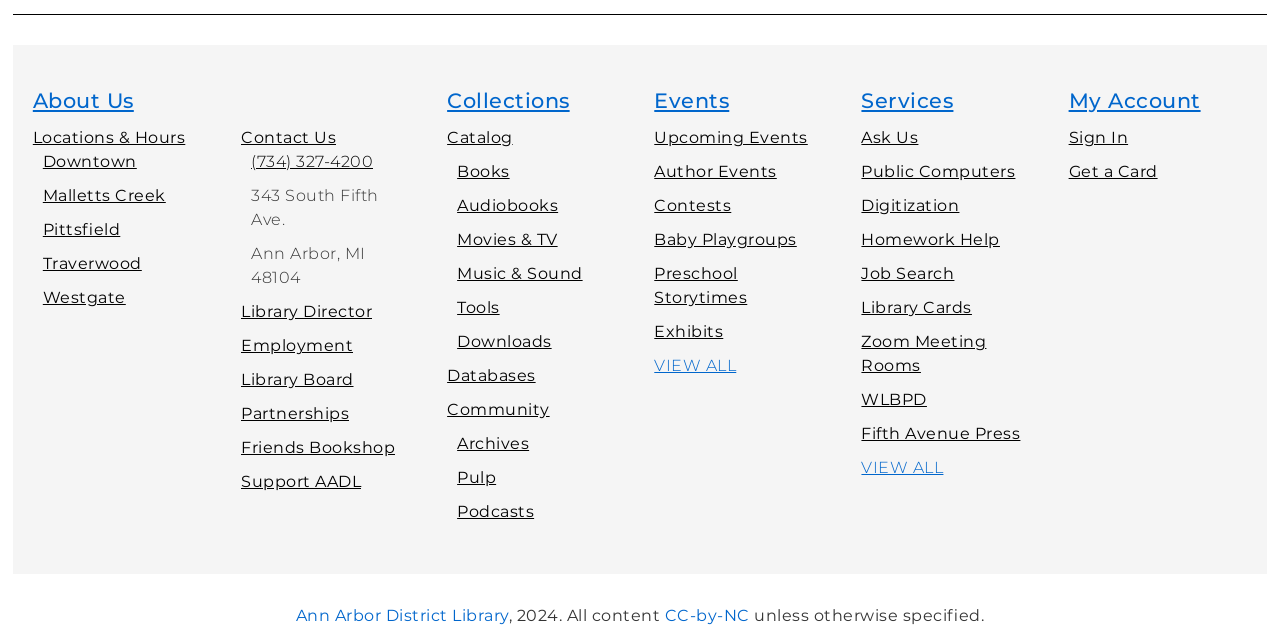Find the bounding box coordinates of the clickable area required to complete the following action: "View Upcoming Events".

[0.511, 0.1, 0.631, 0.13]